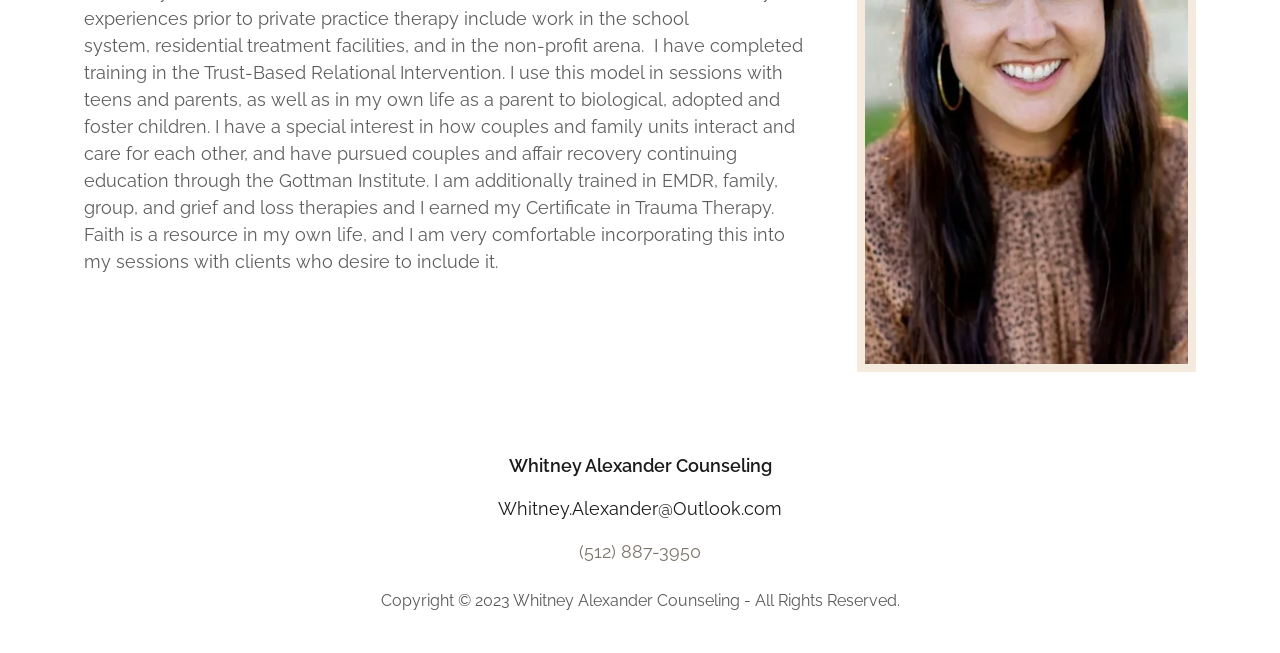Determine the bounding box coordinates in the format (top-left x, top-left y, bottom-right x, bottom-right y). Ensure all values are floating point numbers between 0 and 1. Identify the bounding box of the UI element described by: (512) 887-3950

[0.452, 0.828, 0.548, 0.86]